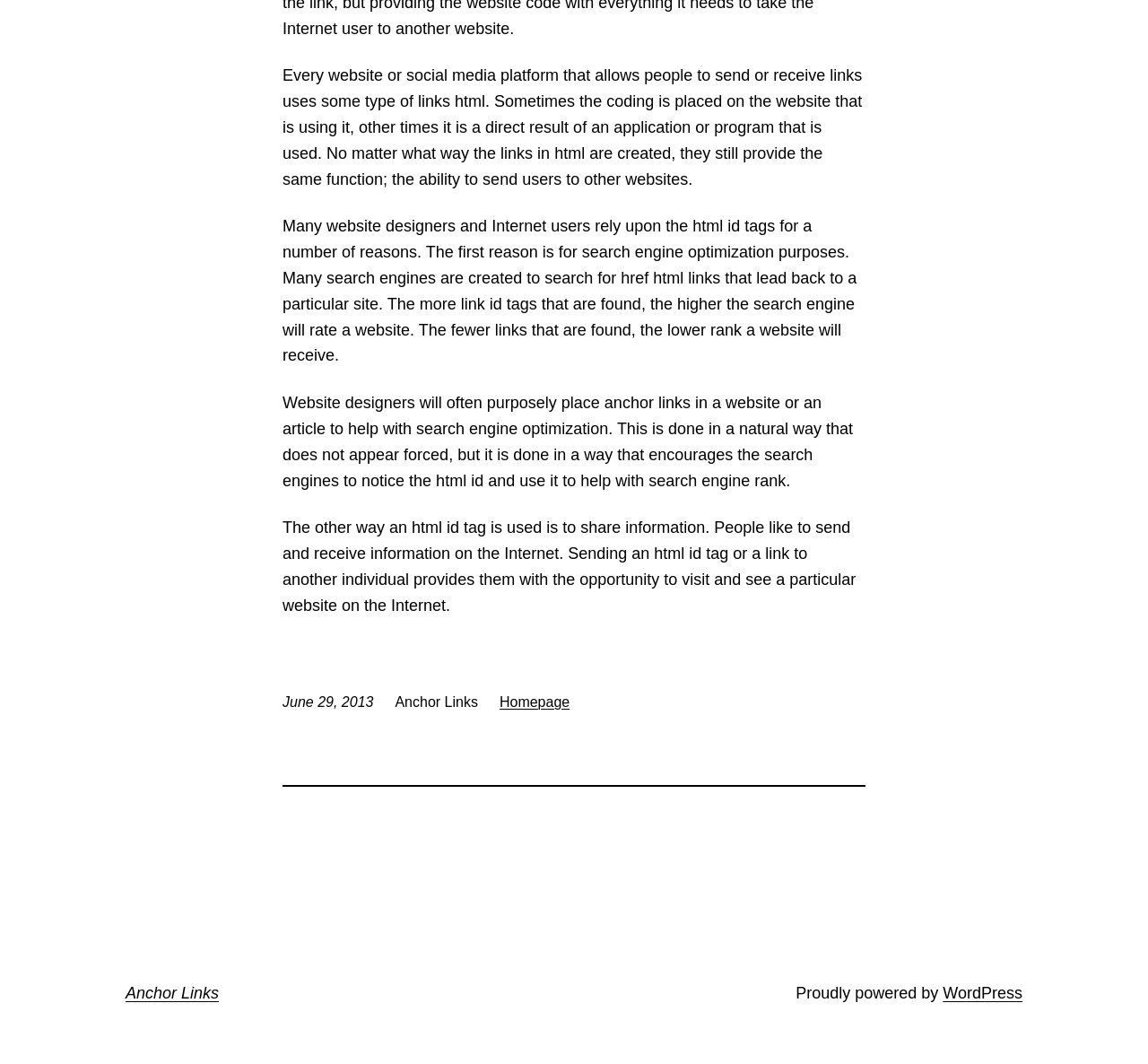Find the bounding box of the UI element described as: "Anchor Links". The bounding box coordinates should be given as four float values between 0 and 1, i.e., [left, top, right, bottom].

[0.109, 0.925, 0.191, 0.942]